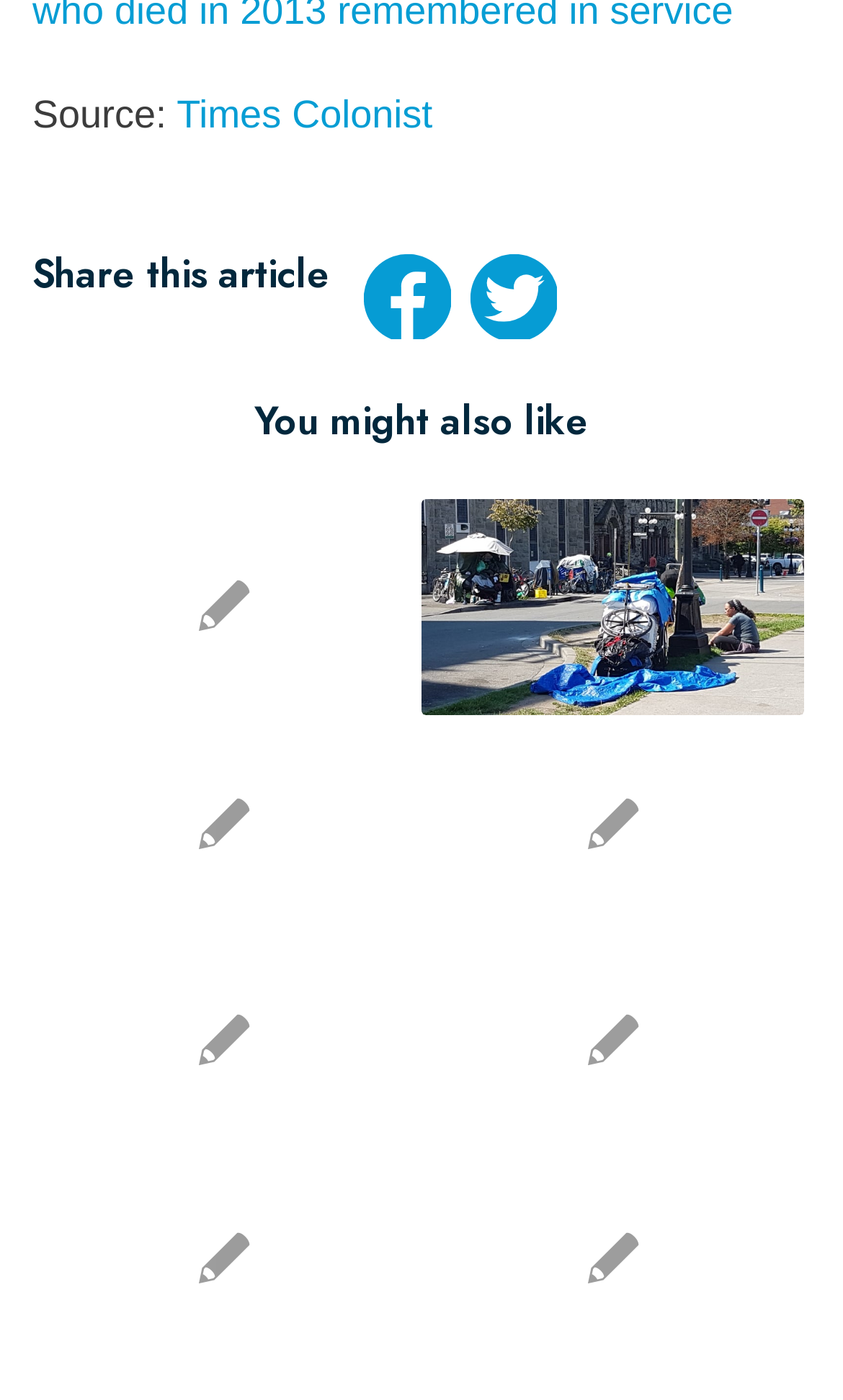Based on the element description Royal LePage Wolle Realty, Brokerage, identify the bounding box coordinates for the UI element. The coordinates should be in the format (top-left x, top-left y, bottom-right x, bottom-right y) and within the 0 to 1 range.

None